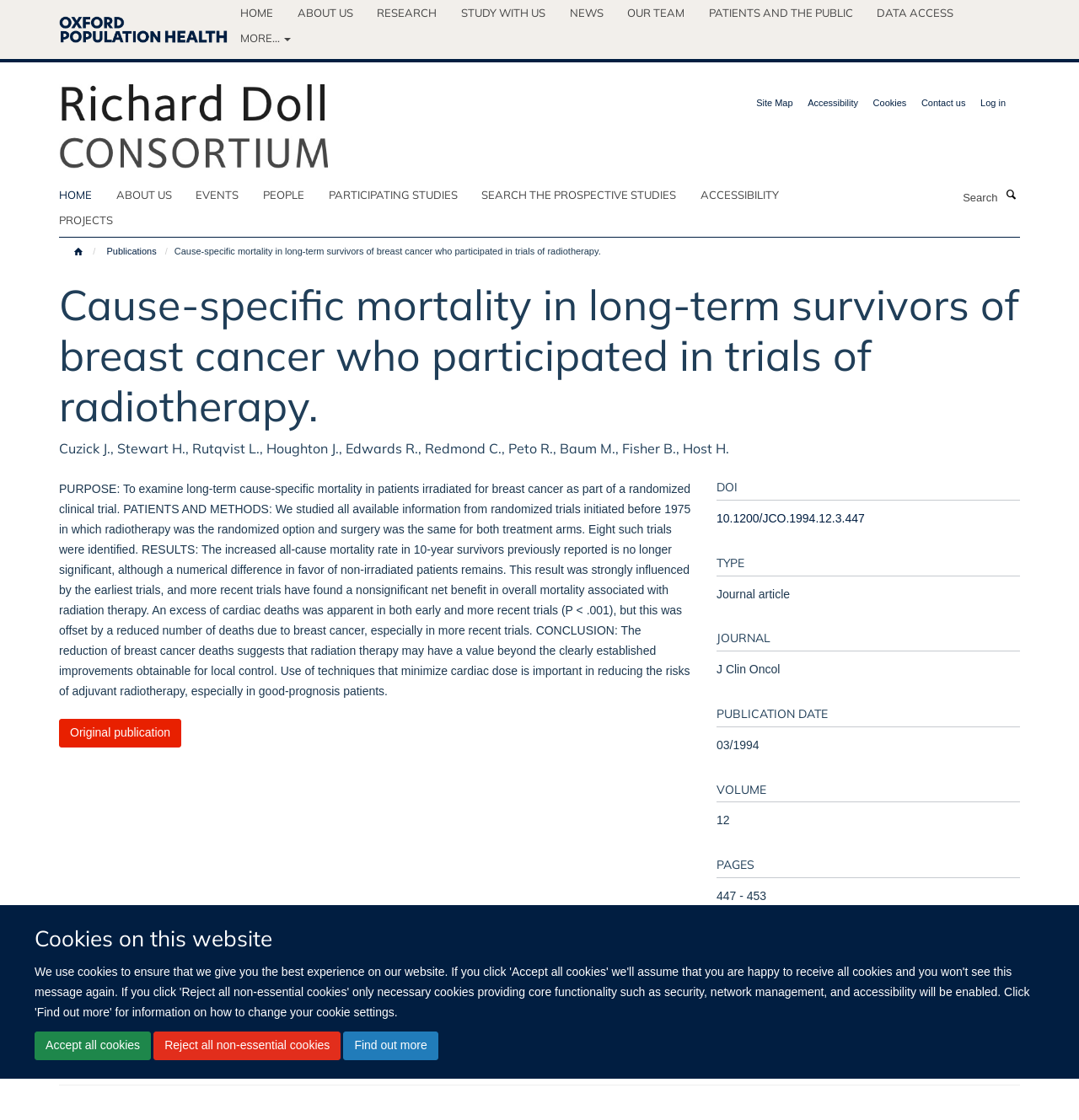What is the name of the department?
Using the visual information, reply with a single word or short phrase.

Nuffield Department of Population Health